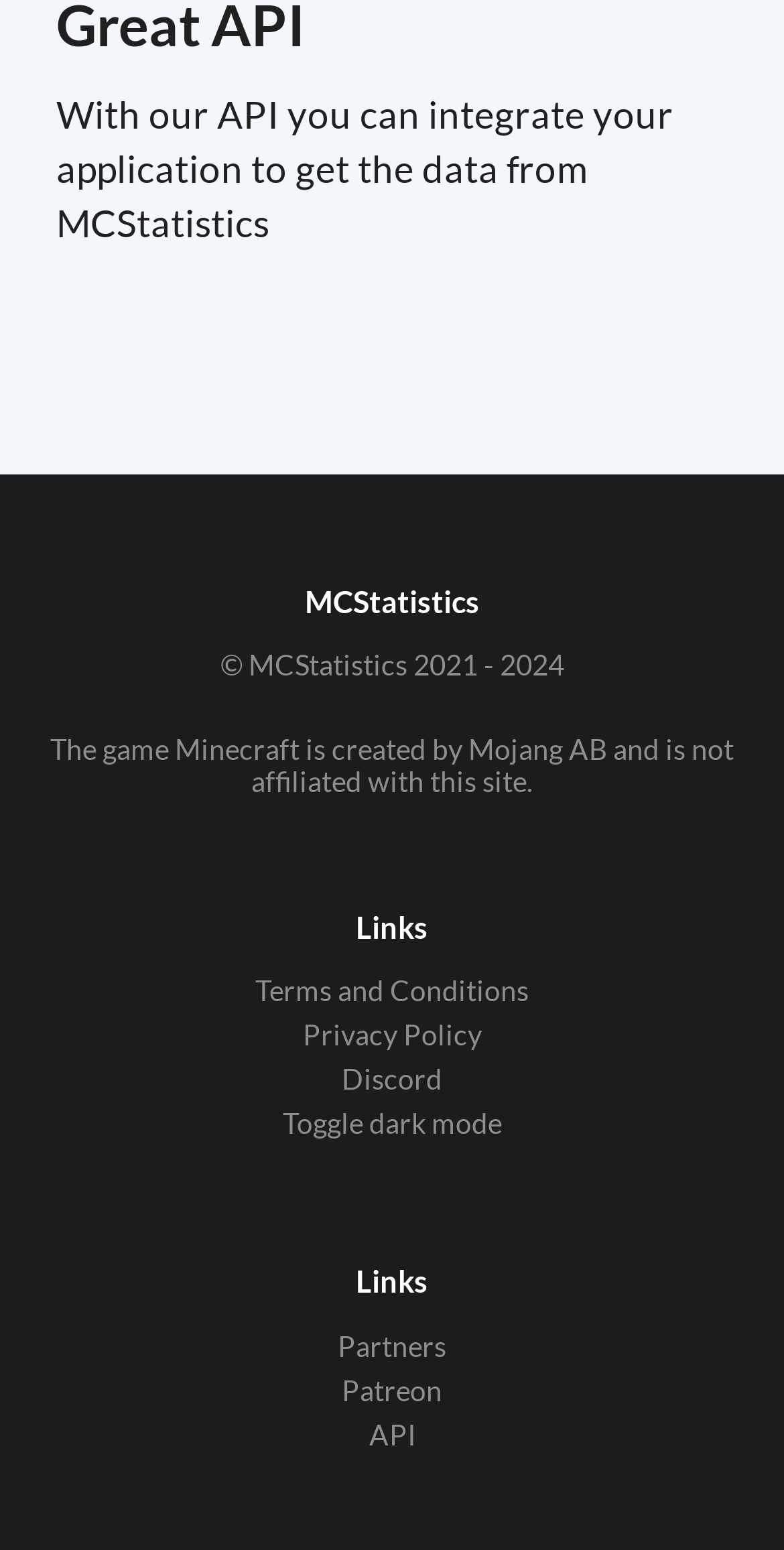Please answer the following question using a single word or phrase: 
What is the purpose of the API mentioned on the webpage?

Integrate application